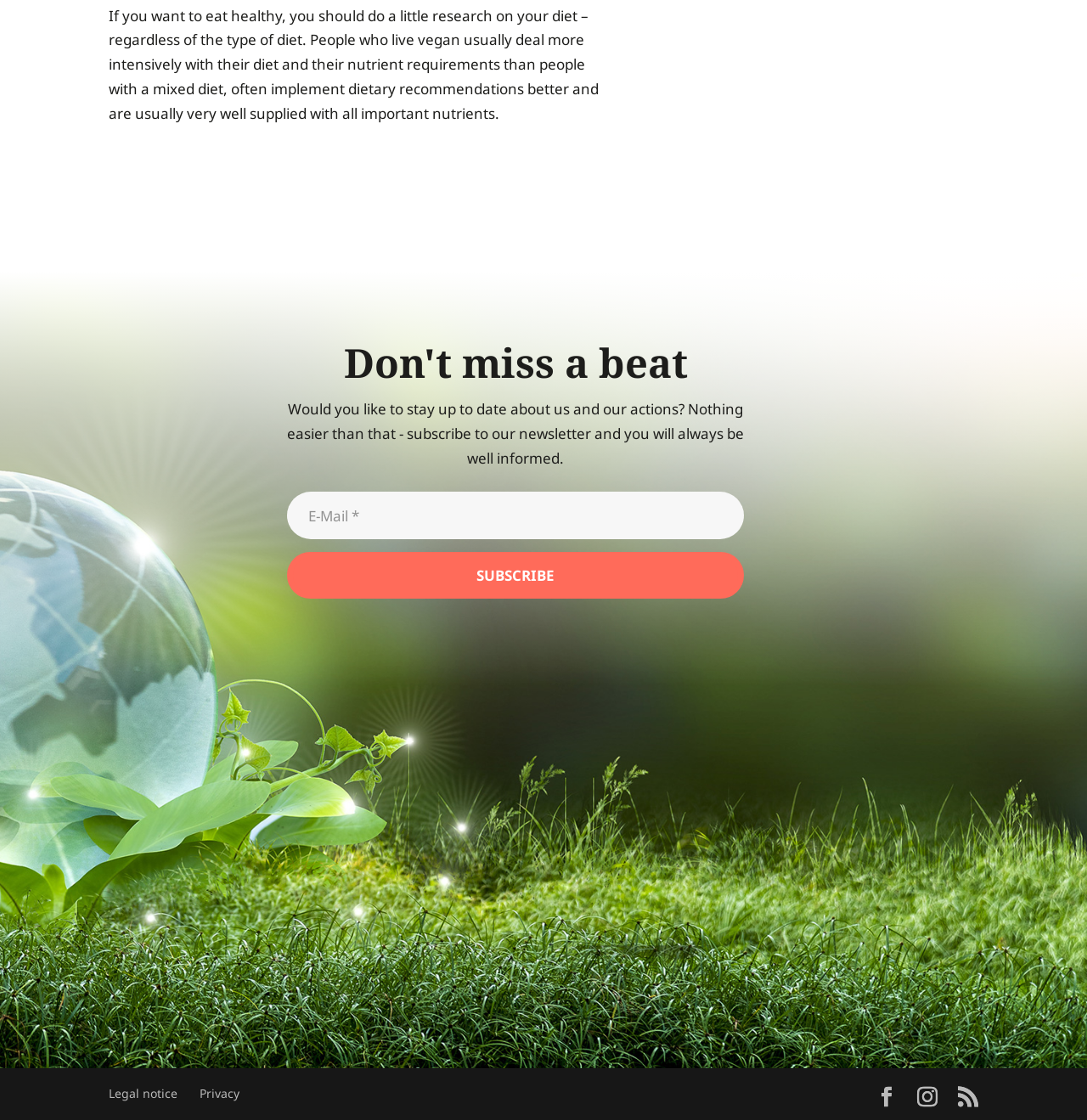What is required to subscribe to the newsletter?
Please give a well-detailed answer to the question.

The section for subscribing to the newsletter has a textbox labeled 'E-Mail *', indicating that an email address is required to subscribe.